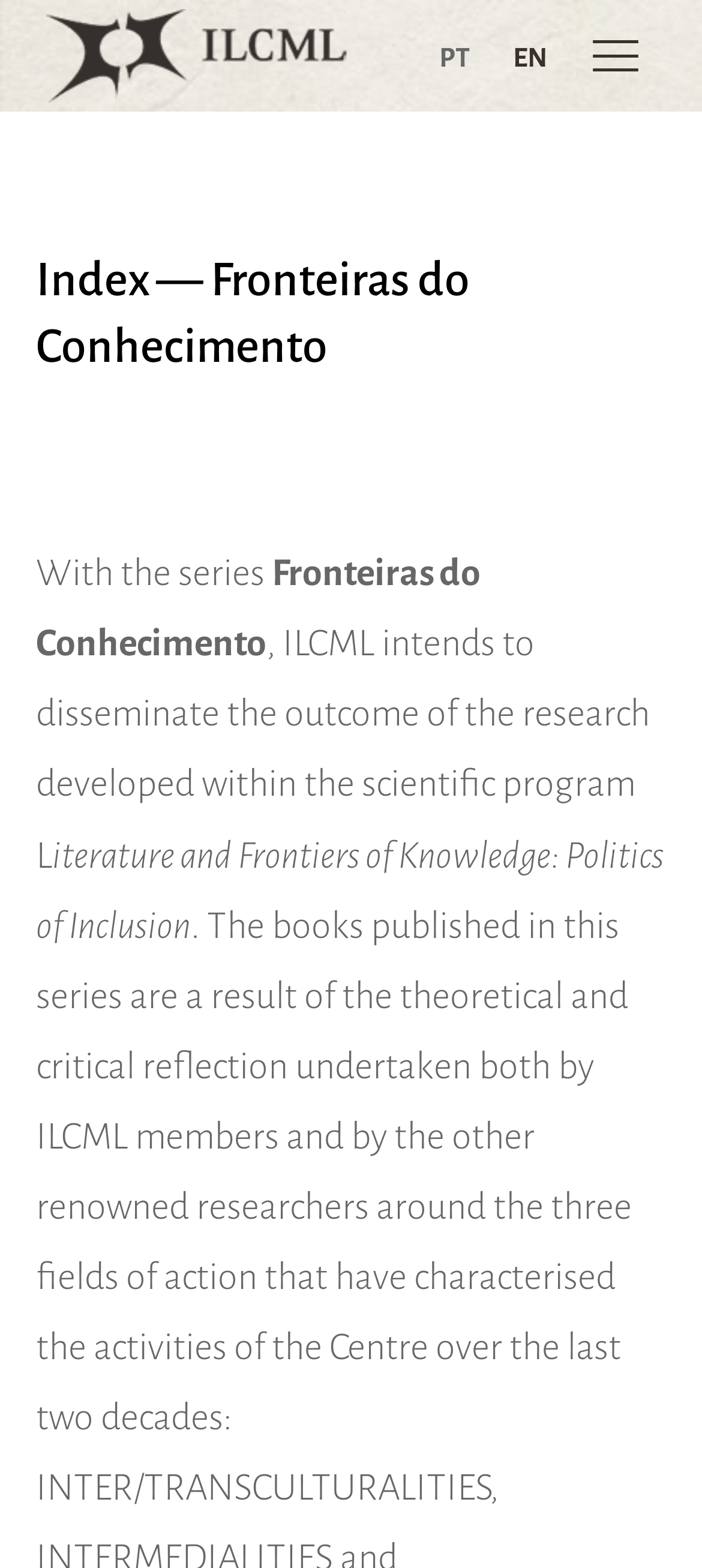What is the purpose of the series Fronteiras do Conhecimento?
Analyze the image and deliver a detailed answer to the question.

According to the StaticText elements, the series Fronteiras do Conhecimento is intended to disseminate the outcome of the research developed within the scientific program Literature and Frontiers of Knowledge: Politics of Inclusion.